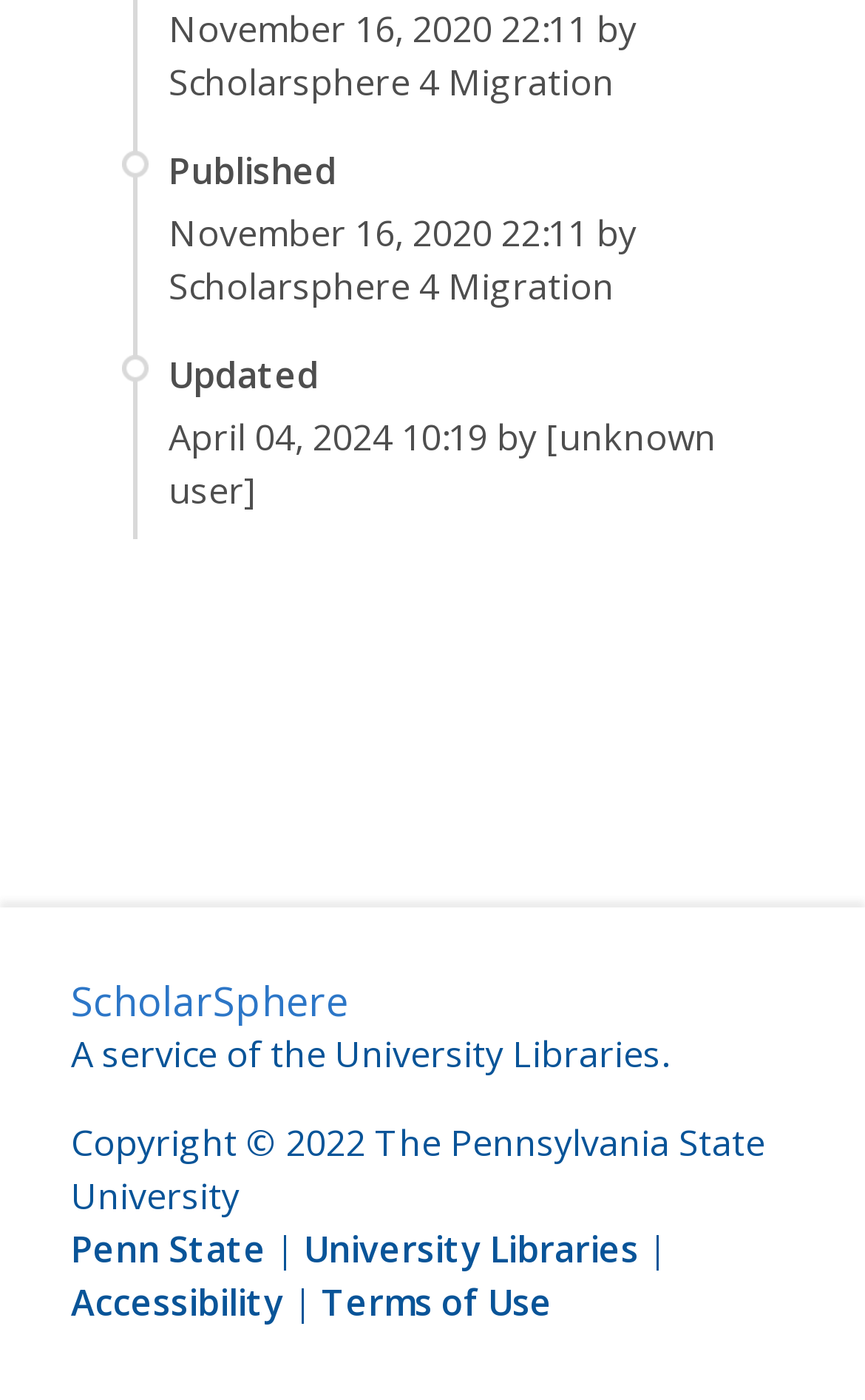What is the name of the service?
Respond with a short answer, either a single word or a phrase, based on the image.

ScholarSphere